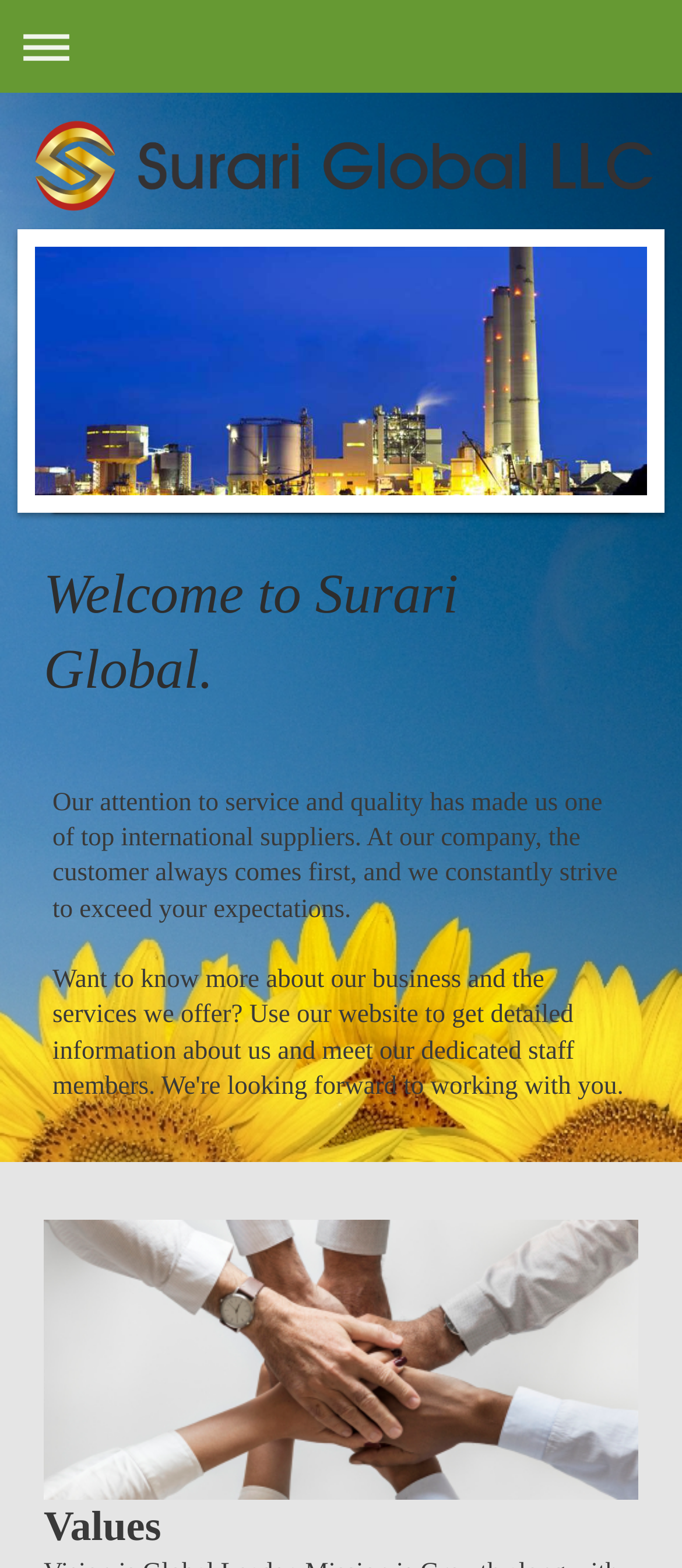Identify the bounding box coordinates for the UI element described as follows: "Expand/collapse navigation". Ensure the coordinates are four float numbers between 0 and 1, formatted as [left, top, right, bottom].

[0.013, 0.006, 0.987, 0.054]